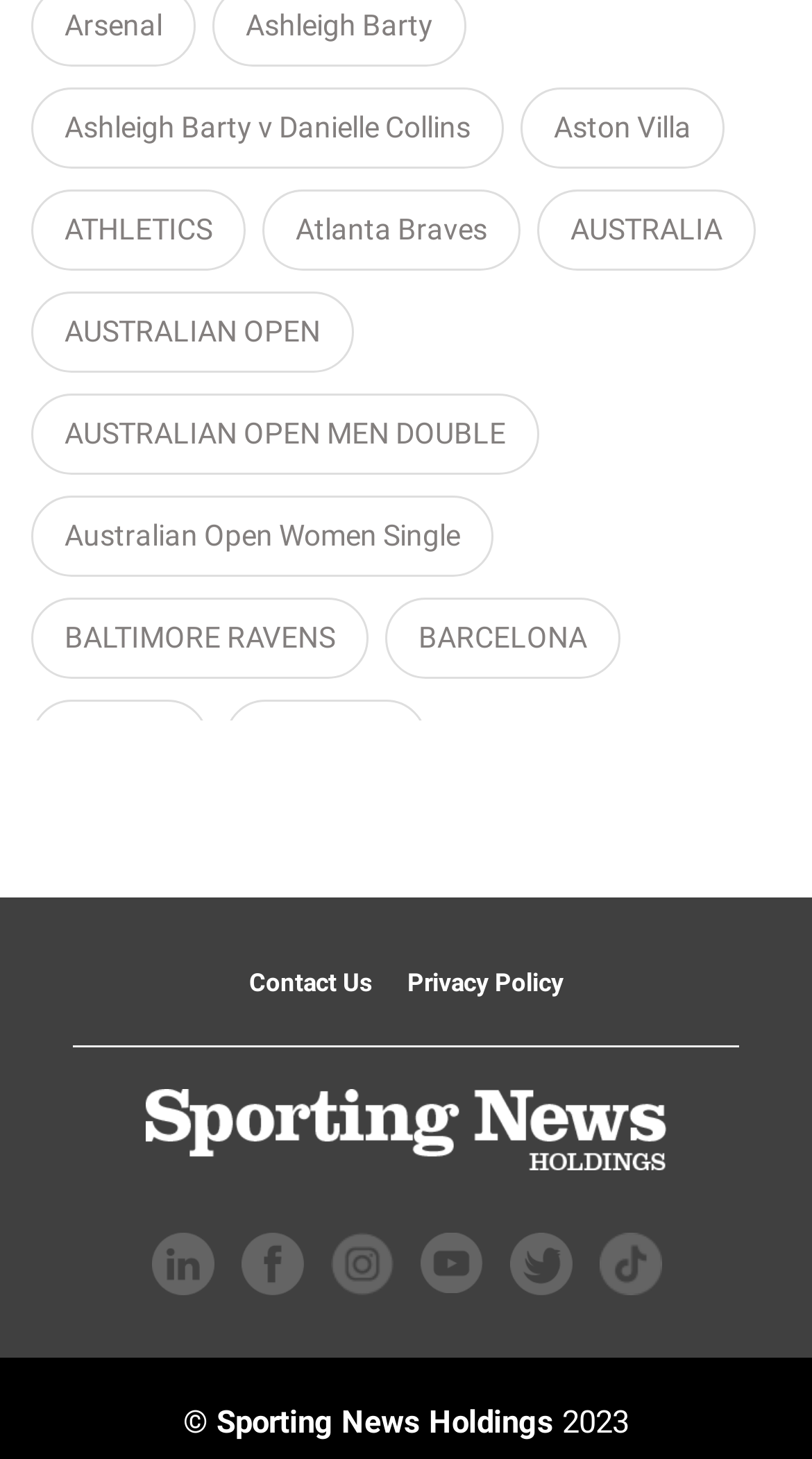Please answer the following question using a single word or phrase: 
What is the year of copyright?

2023